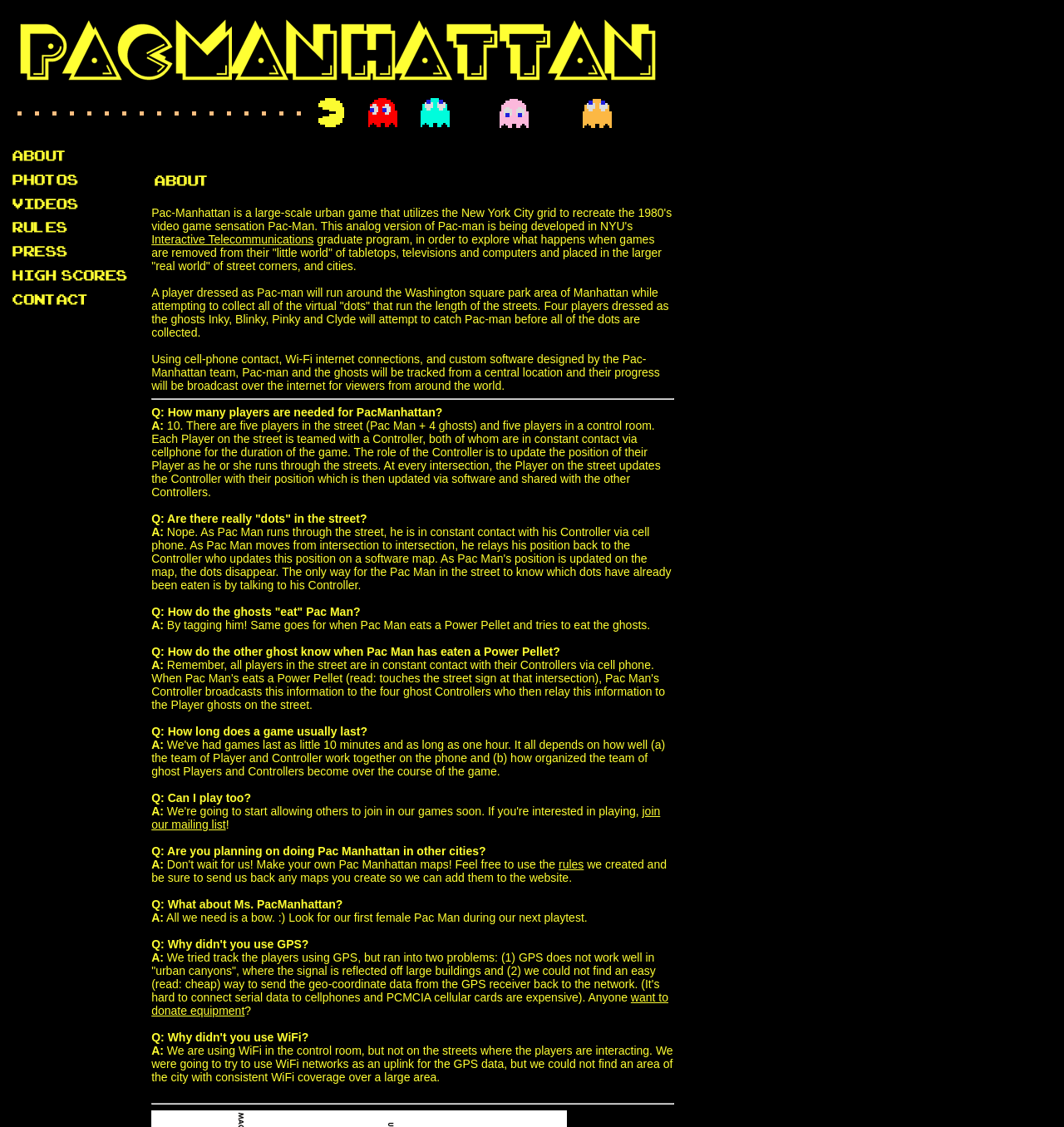Please answer the following question as detailed as possible based on the image: 
What is the purpose of the custom software designed by the Pac-Manhattan team?

The custom software designed by the Pac-Manhattan team is used to track Pac-man and the ghosts from a central location and broadcast their progress over the internet for viewers from around the world.